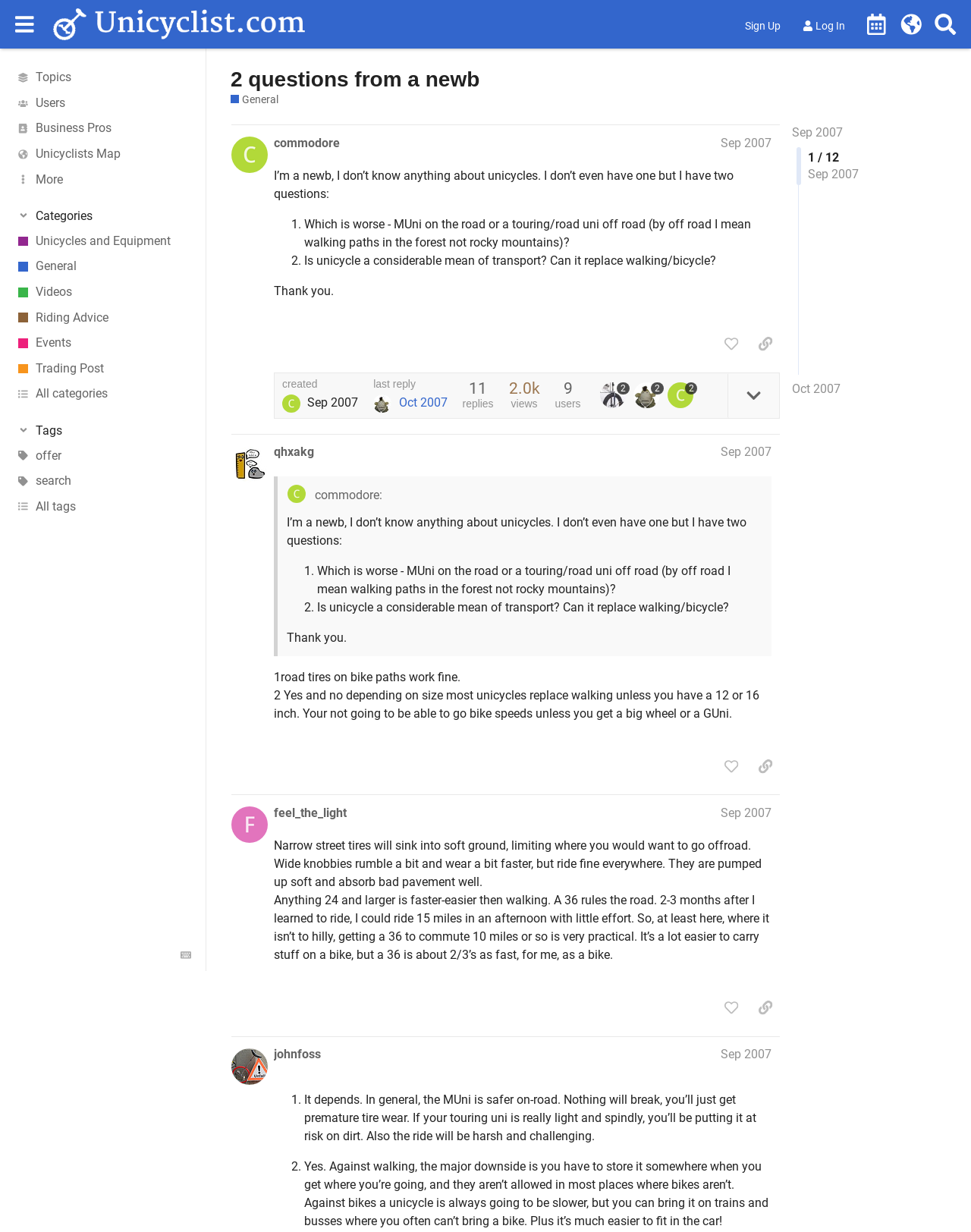Please provide a comprehensive answer to the question based on the screenshot: What is the username of the user who started the topic '2 questions from a newb'?

The username of the user who started the topic '2 questions from a newb' can be determined by looking at the link 'commodore' next to the topic title, which indicates that the user who started the topic is 'commodore'.